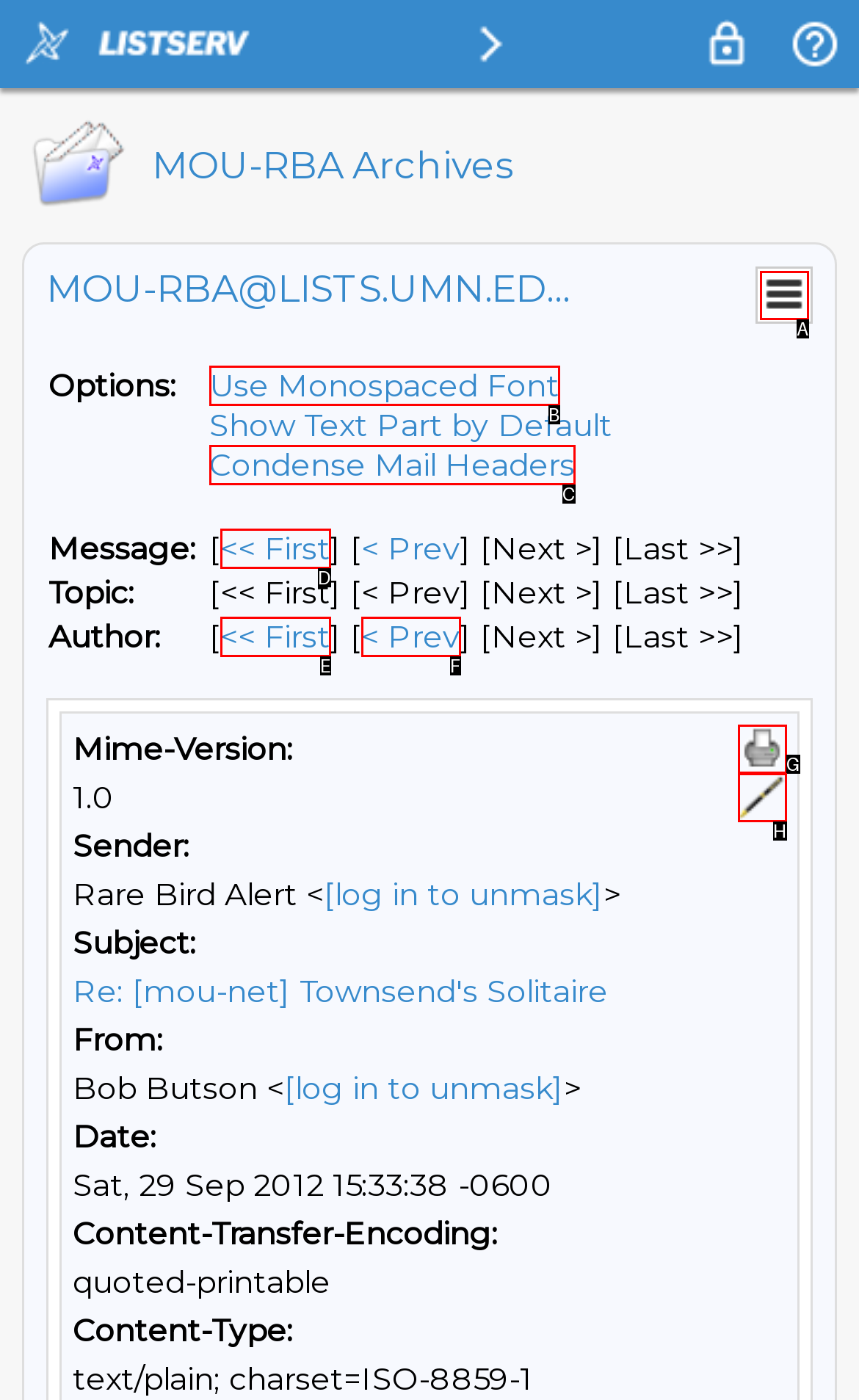Which lettered UI element aligns with this description: alt="Menu" title="Menu"
Provide your answer using the letter from the available choices.

A